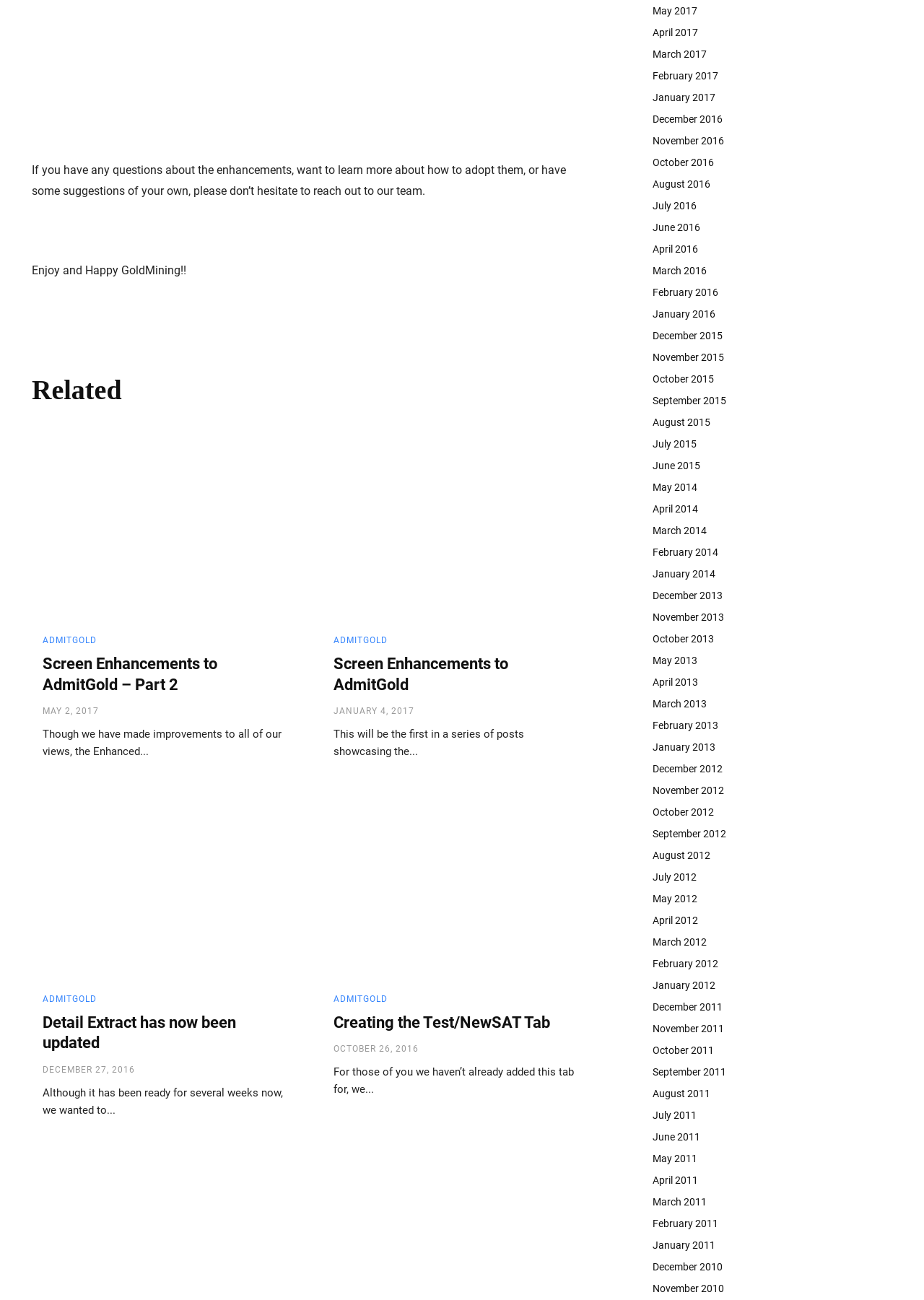Based on the element description Click here to visit gallery, identify the bounding box of the UI element in the given webpage screenshot. The coordinates should be in the format (top-left x, top-left y, bottom-right x, bottom-right y) and must be between 0 and 1.

None